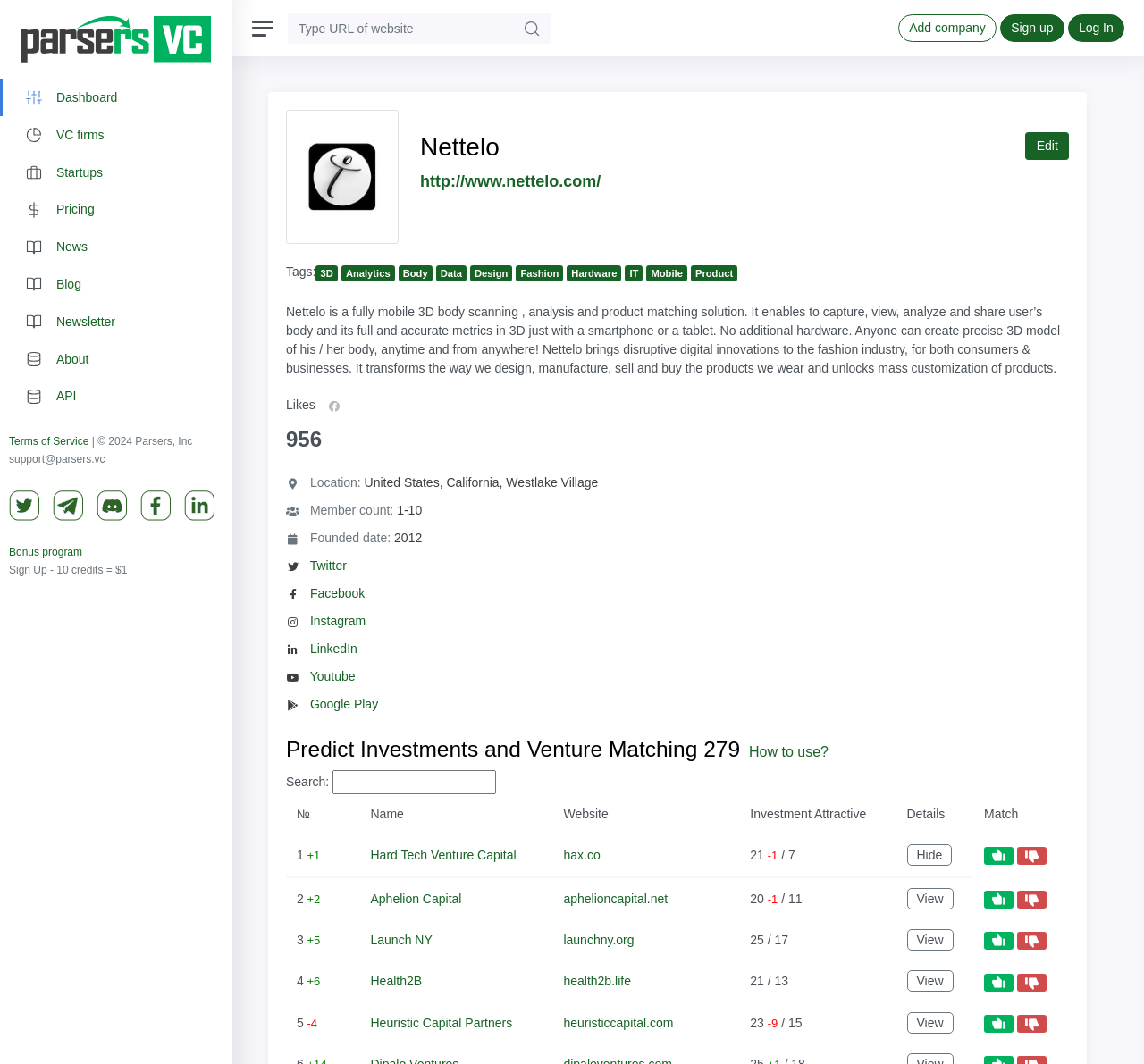Give a short answer using one word or phrase for the question:
What is the industry of the company?

Fashion